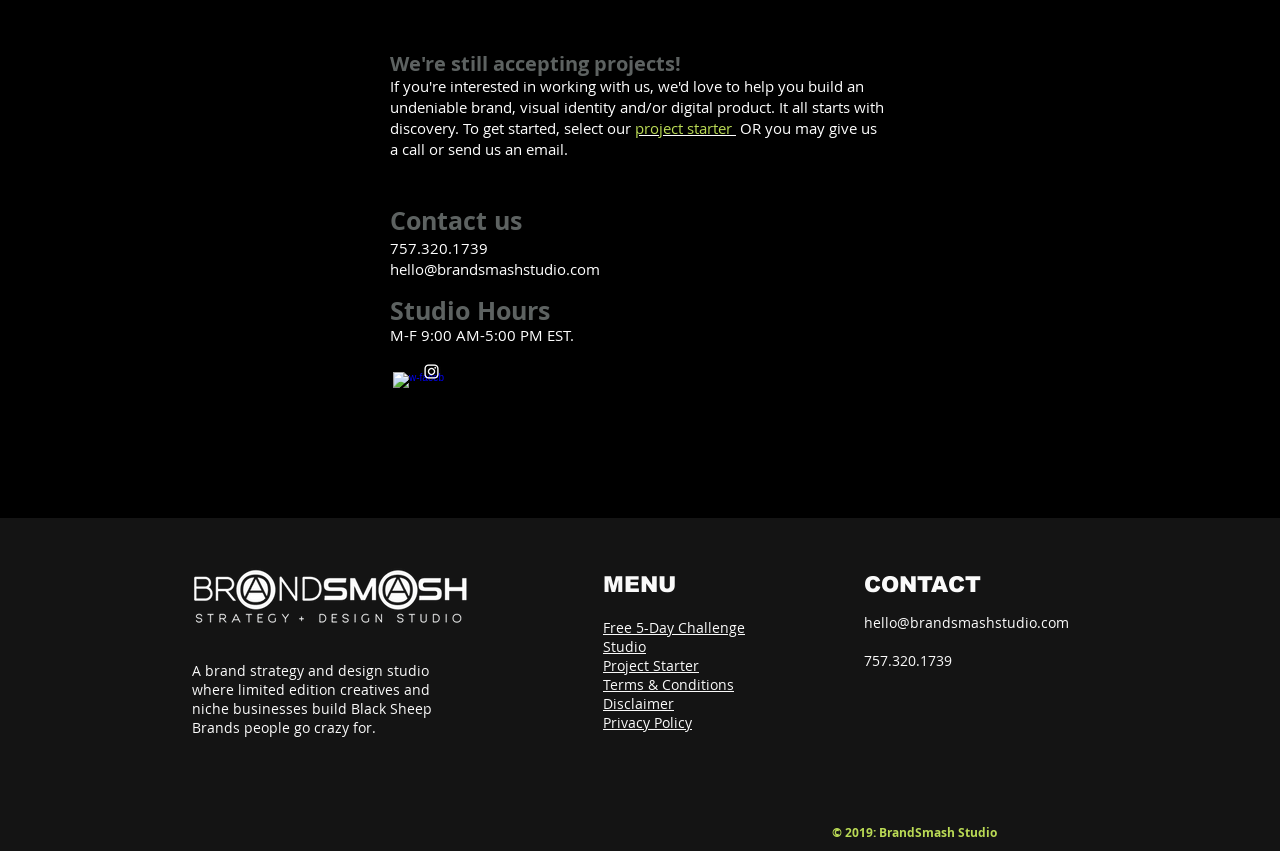Find the bounding box of the web element that fits this description: "hello@brandsmashstudio.com".

[0.305, 0.304, 0.469, 0.327]